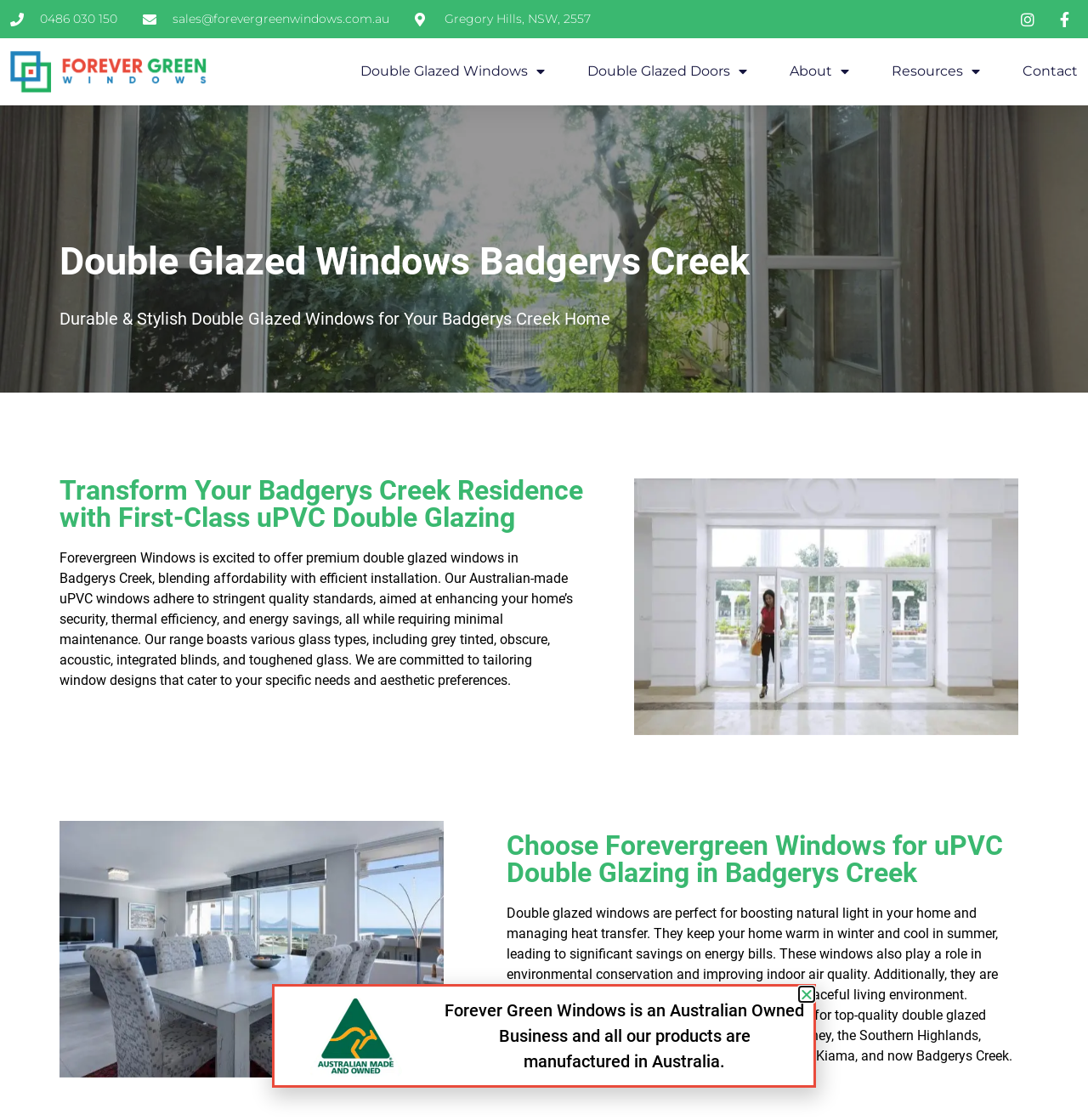Provide the bounding box coordinates of the UI element that matches the description: "Double Glazed Windows".

[0.331, 0.047, 0.501, 0.081]